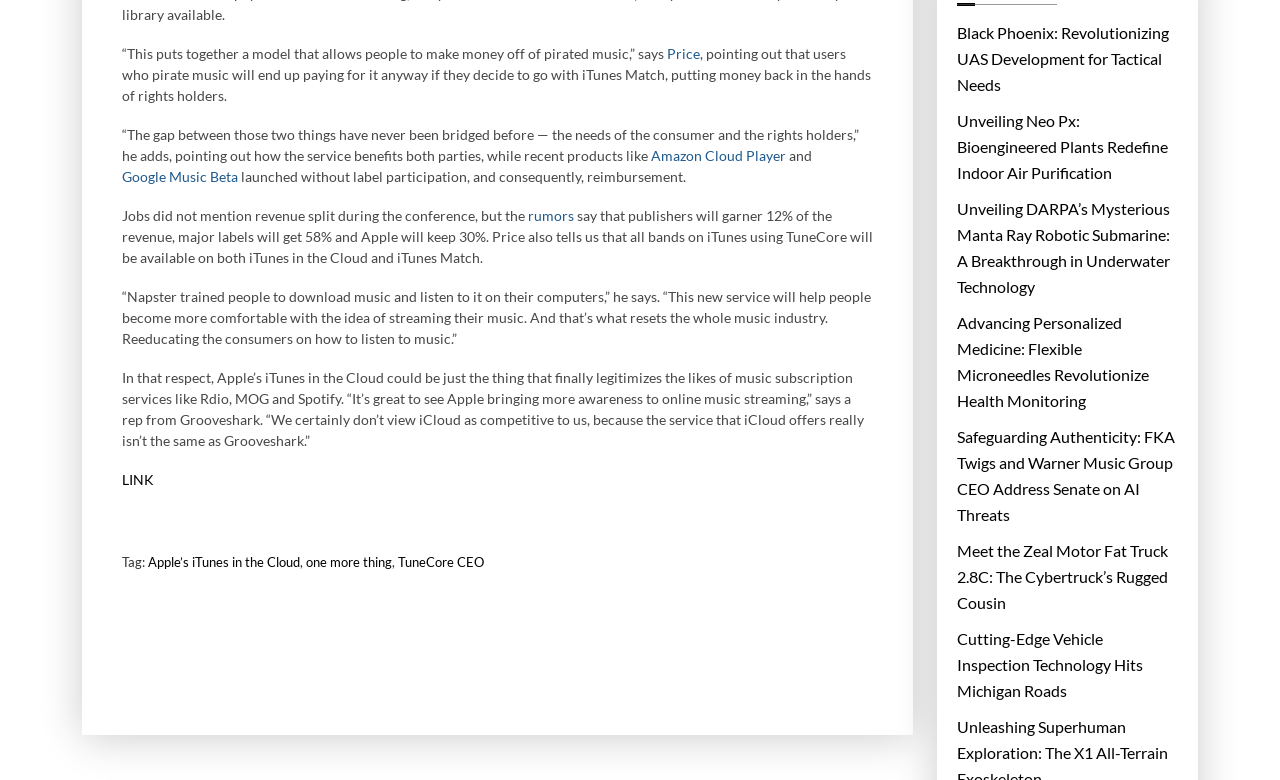Determine the bounding box coordinates of the clickable region to carry out the instruction: "Click on the 'China' link".

None